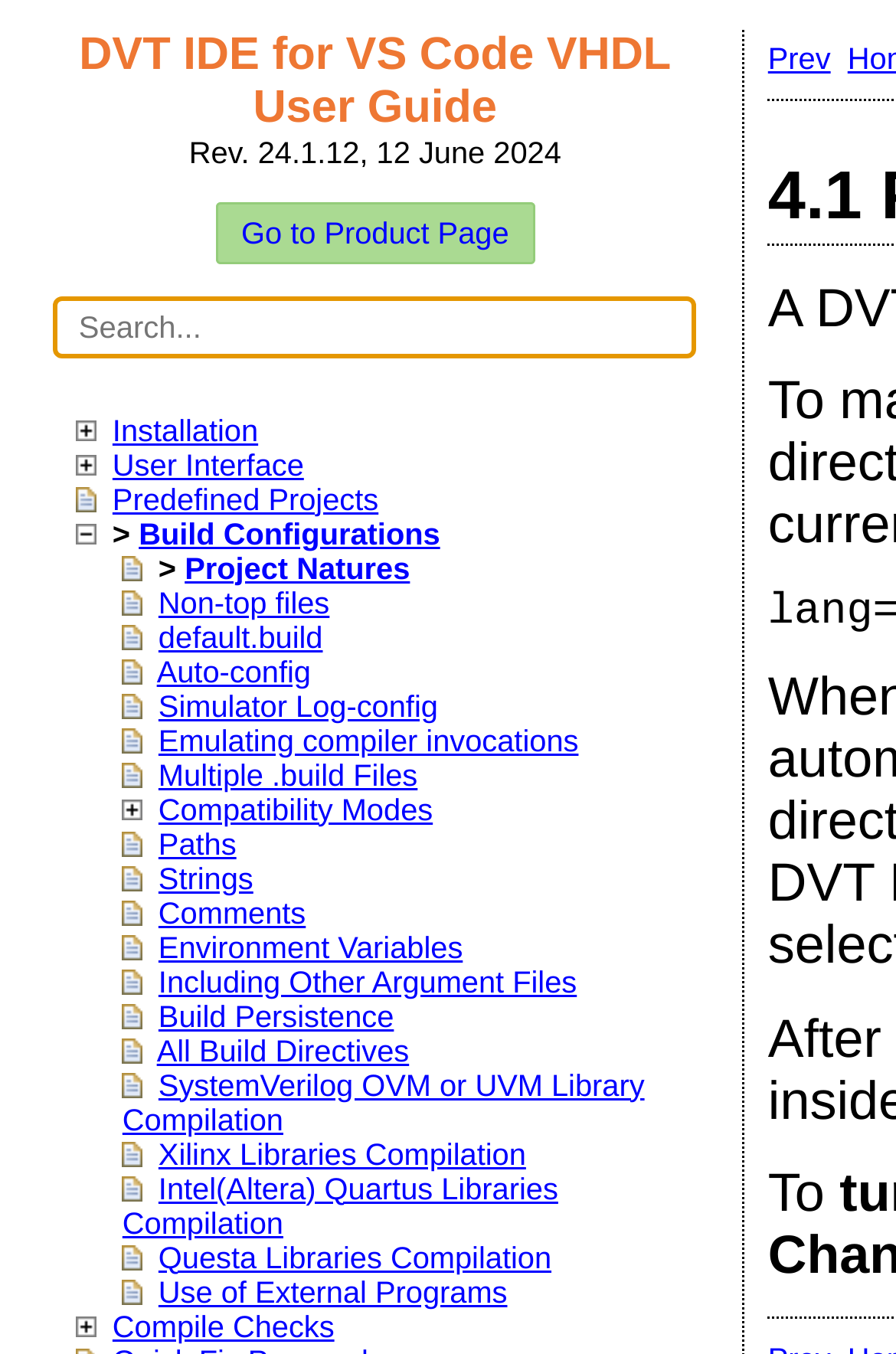Provide a comprehensive description of the webpage.

The webpage is about "Project Natures" and appears to be a documentation or reference page. At the top, there is a search bar where users can input text, and a link to "Go to Product Page" is located to the right of the search bar. Below the search bar, there are several links related to project settings, including "Installation", "User Interface", "Predefined Projects", and "Build Configurations". 

To the right of these links, there is a list of links related to project natures, including "Project Natures", "Non-top files", "default.build", and many others. These links are arranged vertically, with some empty space between each link. 

At the bottom of the page, there are links to navigate to previous pages, including a "Prev" link with an Alt+p shortcut. There is also a small text "To" located to the right of the "Prev" link.